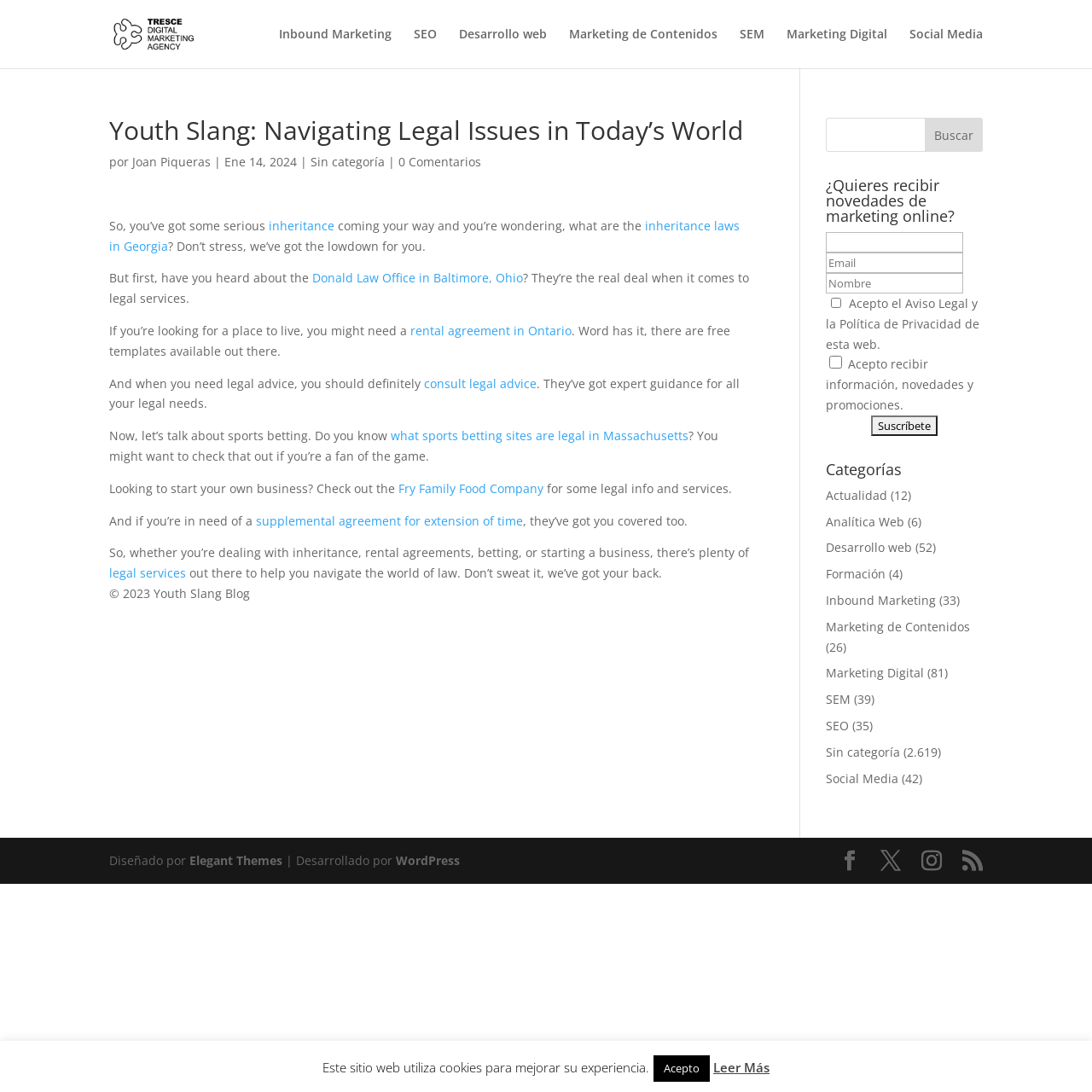By analyzing the image, answer the following question with a detailed response: What is the name of the law office mentioned in the article?

The name of the law office can be found in the text, where it says 'Donald Law Office in Baltimore, Ohio'.